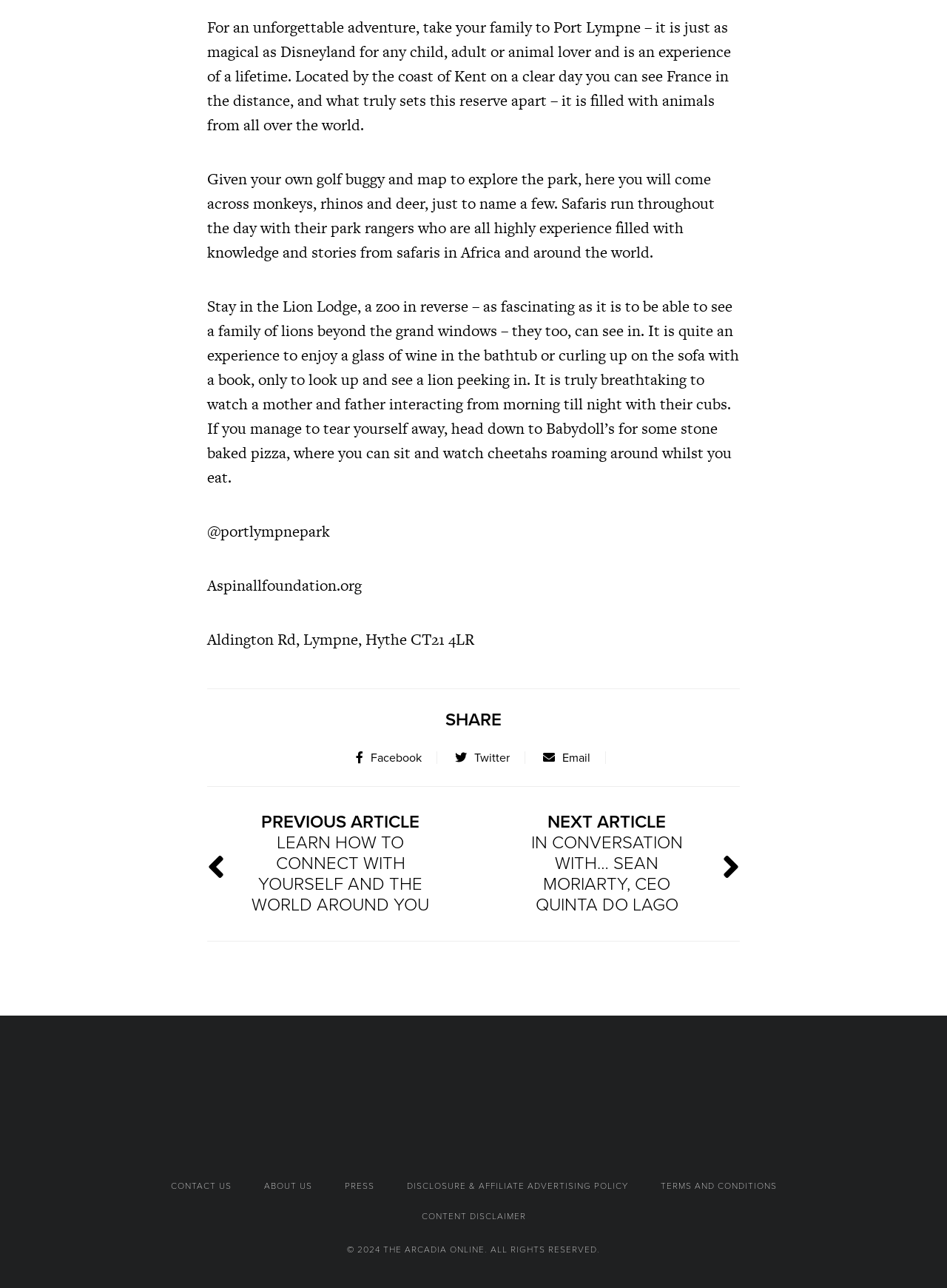Answer the question with a single word or phrase: 
What can you do in the Lion Lodge?

Stay and observe lions